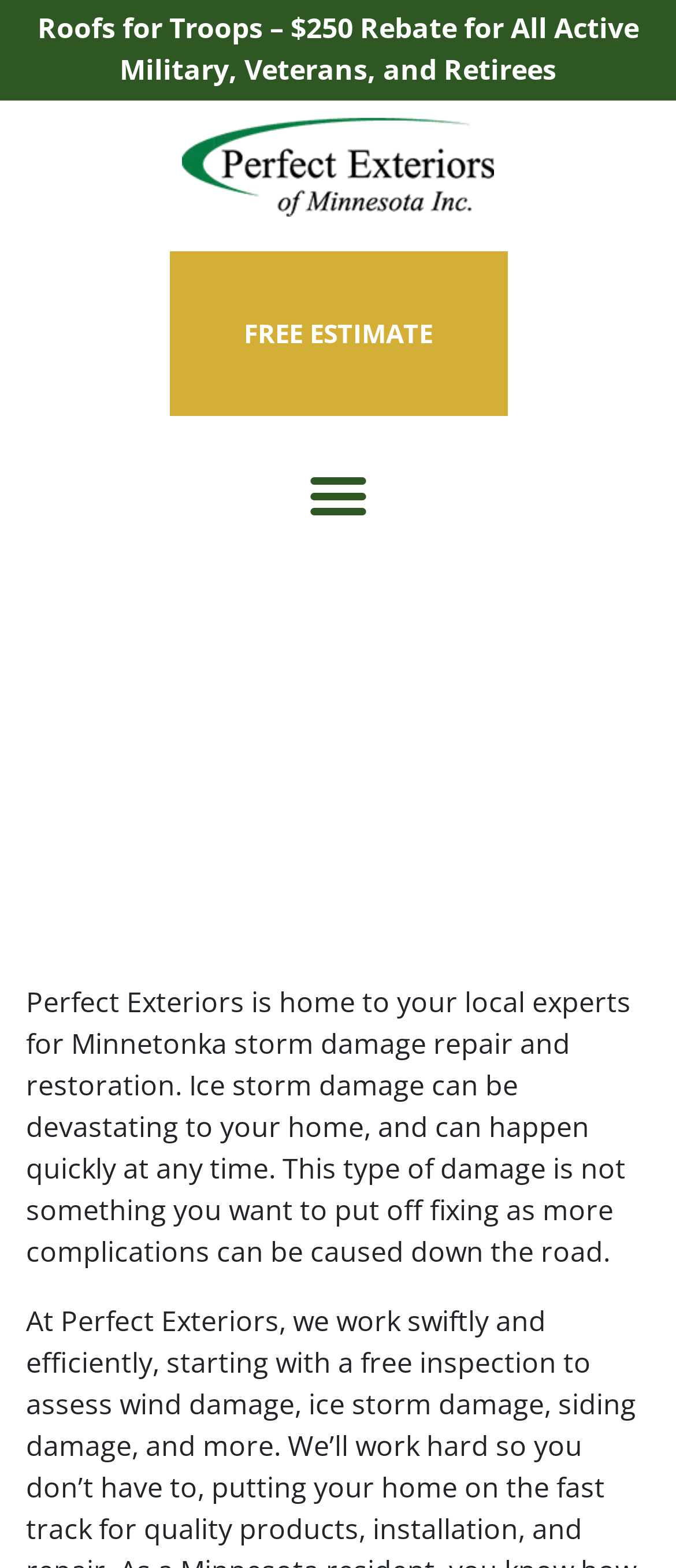What is the location of the company's services?
Answer the question with a single word or phrase by looking at the picture.

Minnetonka, MN